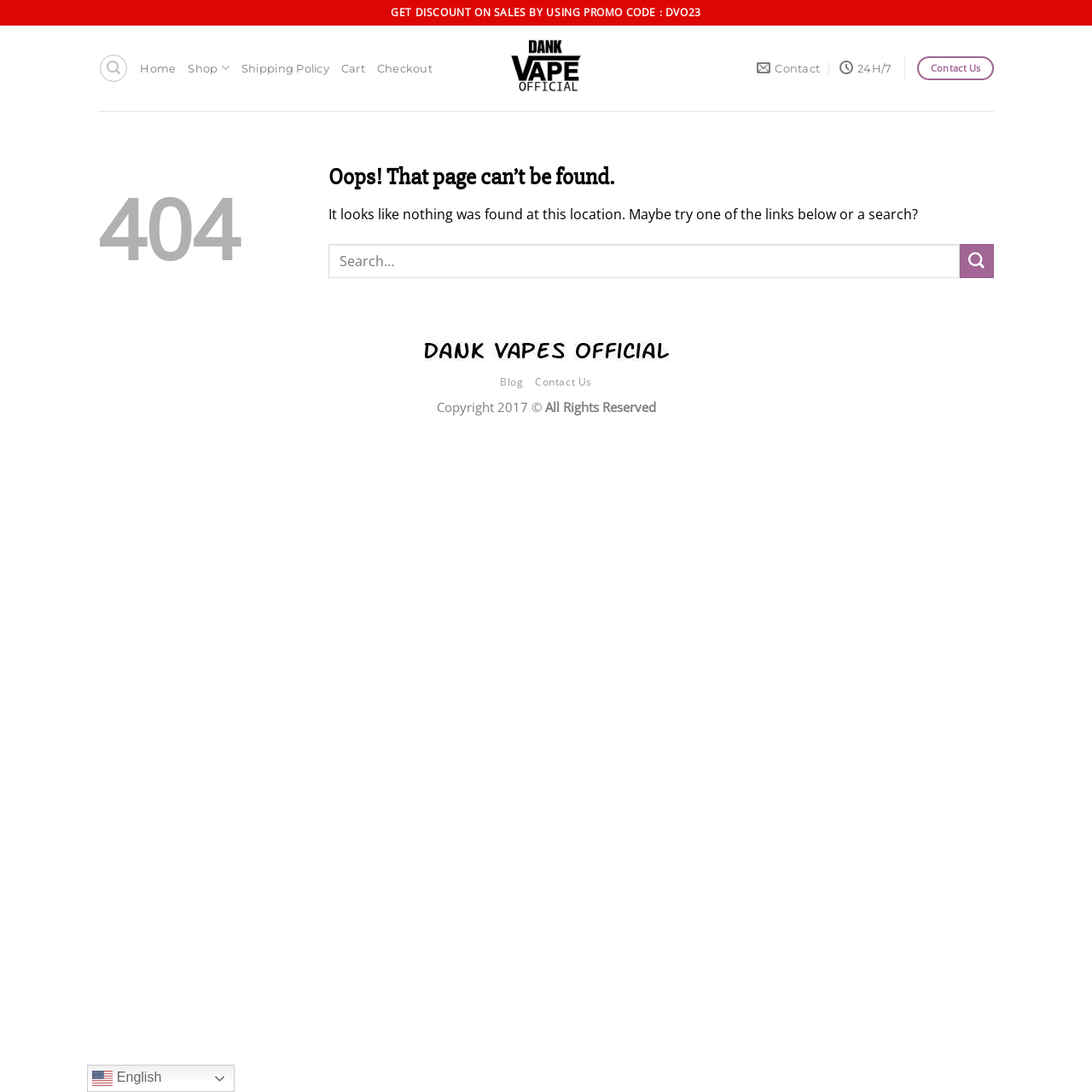Determine the bounding box of the UI element mentioned here: "English". The coordinates must be in the format [left, top, right, bottom] with values ranging from 0 to 1.

[0.08, 0.975, 0.215, 1.0]